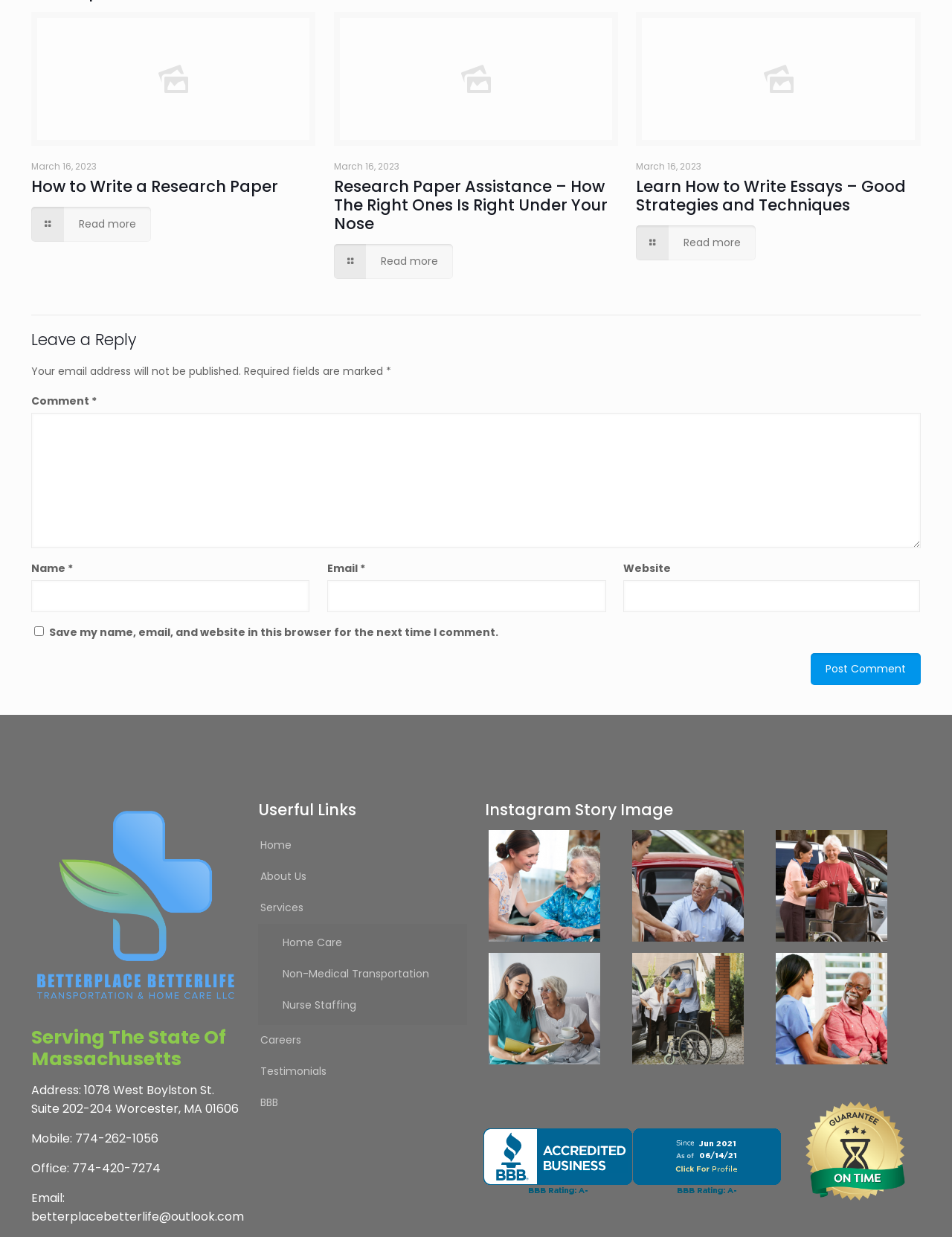What is the purpose of the textbox labeled 'Comment'?
Please give a well-detailed answer to the question.

I analyzed the context of the textbox labeled 'Comment' and found that it is part of a form that allows users to leave a reply. The presence of a 'Post Comment' button nearby suggests that the purpose of the textbox is to enter a comment.